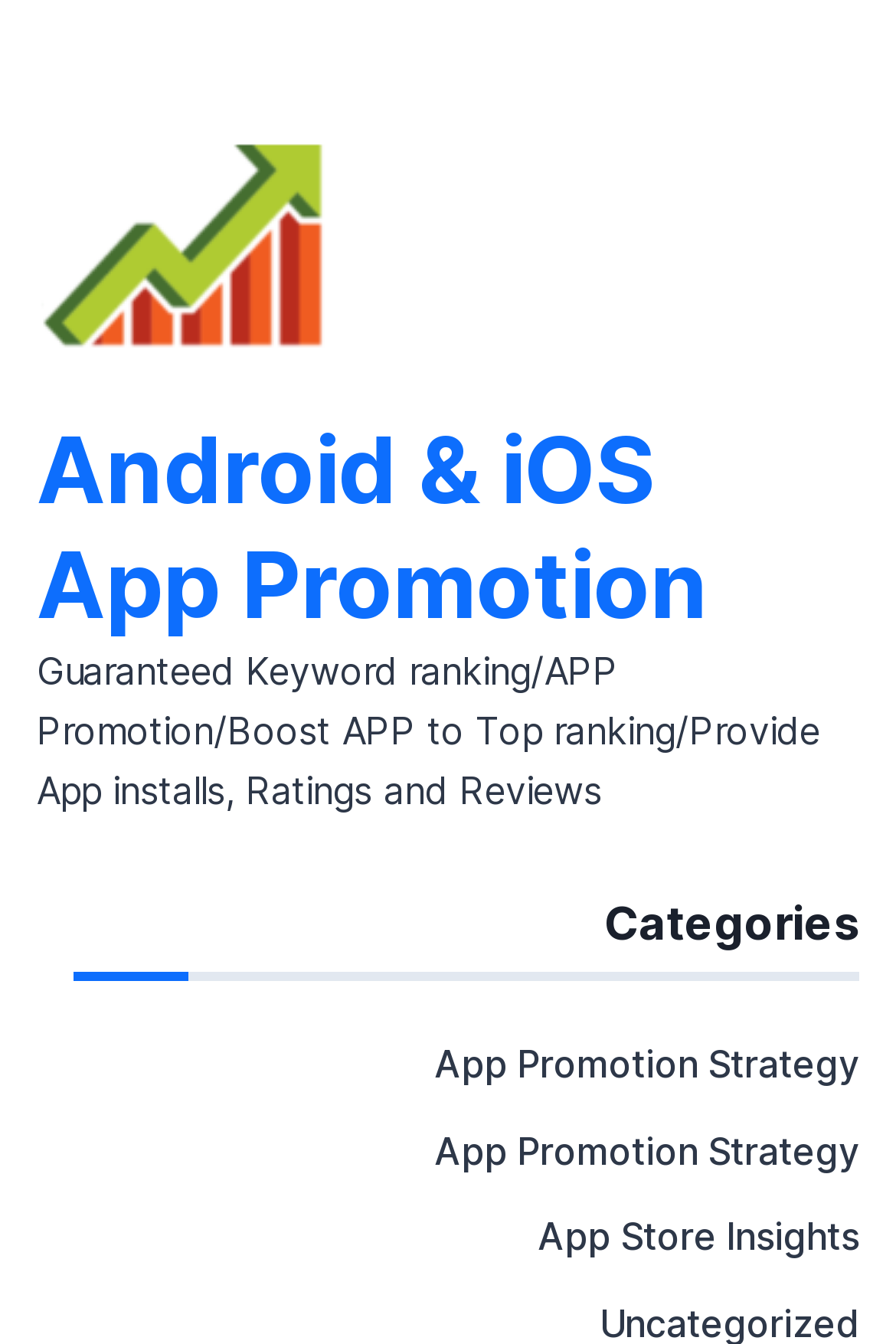What is the purpose of the links under the 'Categories' heading?
Please look at the screenshot and answer using one word or phrase.

App Promotion Strategy and App Store Insights